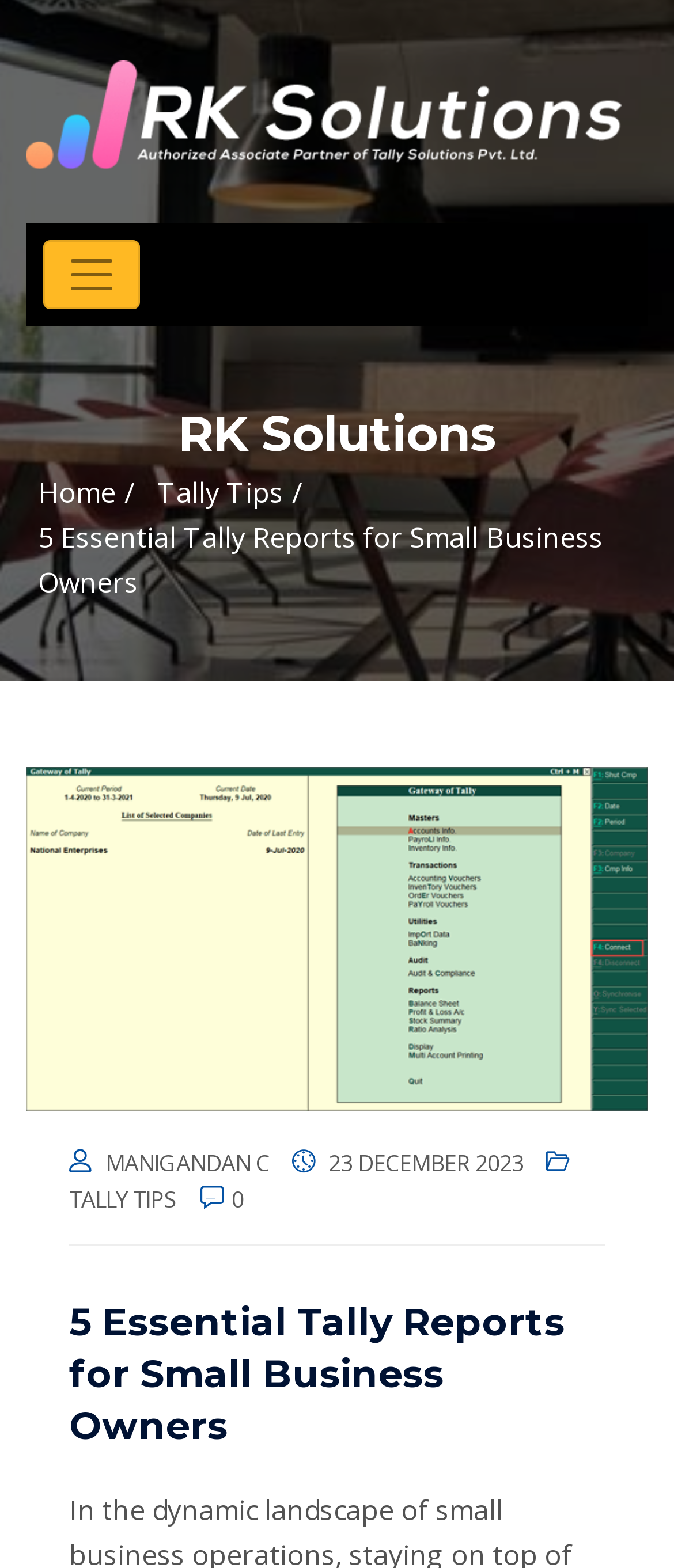Please answer the following question as detailed as possible based on the image: 
How many navigation links are there?

I counted the number of links in the top navigation bar and found two links: 'Home' and 'Tally Tips'.